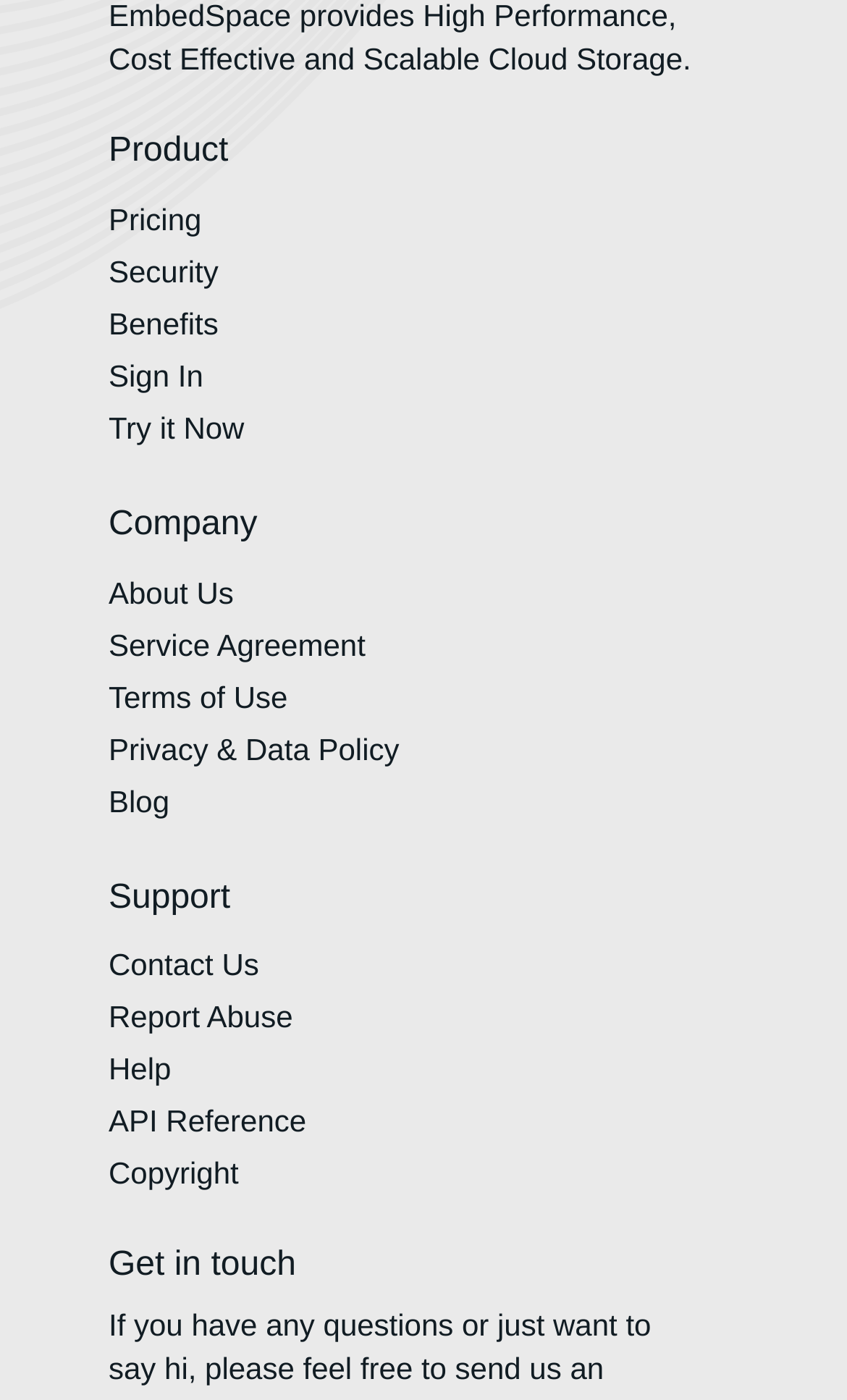Could you indicate the bounding box coordinates of the region to click in order to complete this instruction: "Read about company".

[0.128, 0.361, 0.304, 0.387]